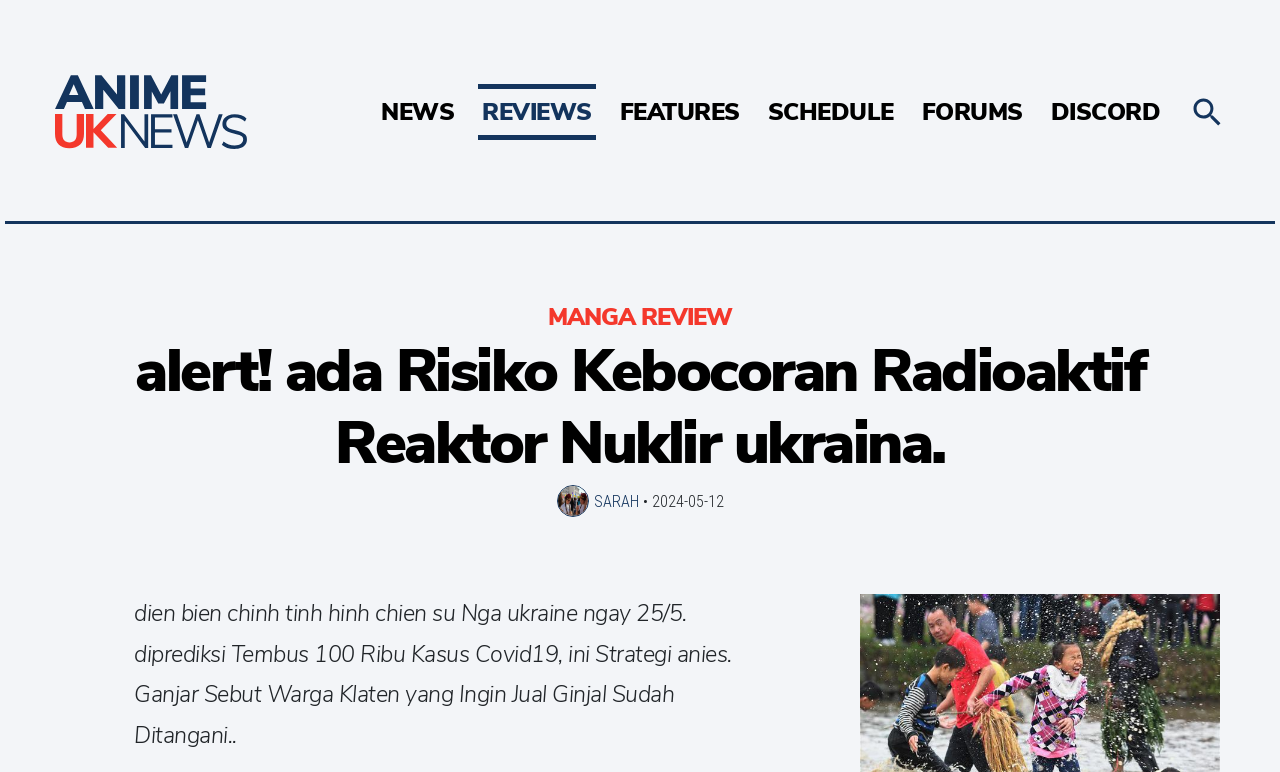Please mark the clickable region by giving the bounding box coordinates needed to complete this instruction: "read FEATURES".

[0.481, 0.109, 0.581, 0.181]